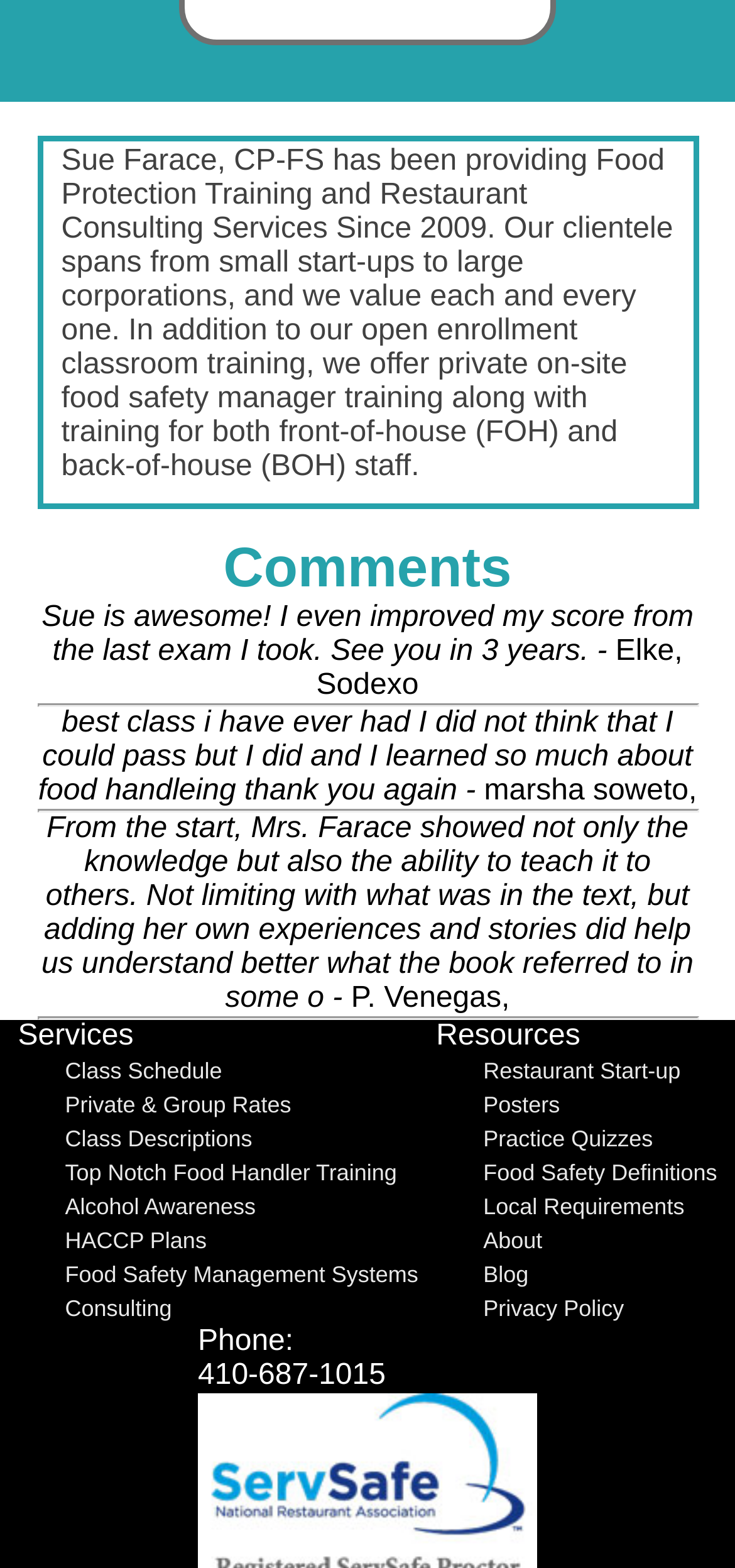Identify the bounding box coordinates necessary to click and complete the given instruction: "Click on Class Schedule".

[0.024, 0.675, 0.302, 0.691]